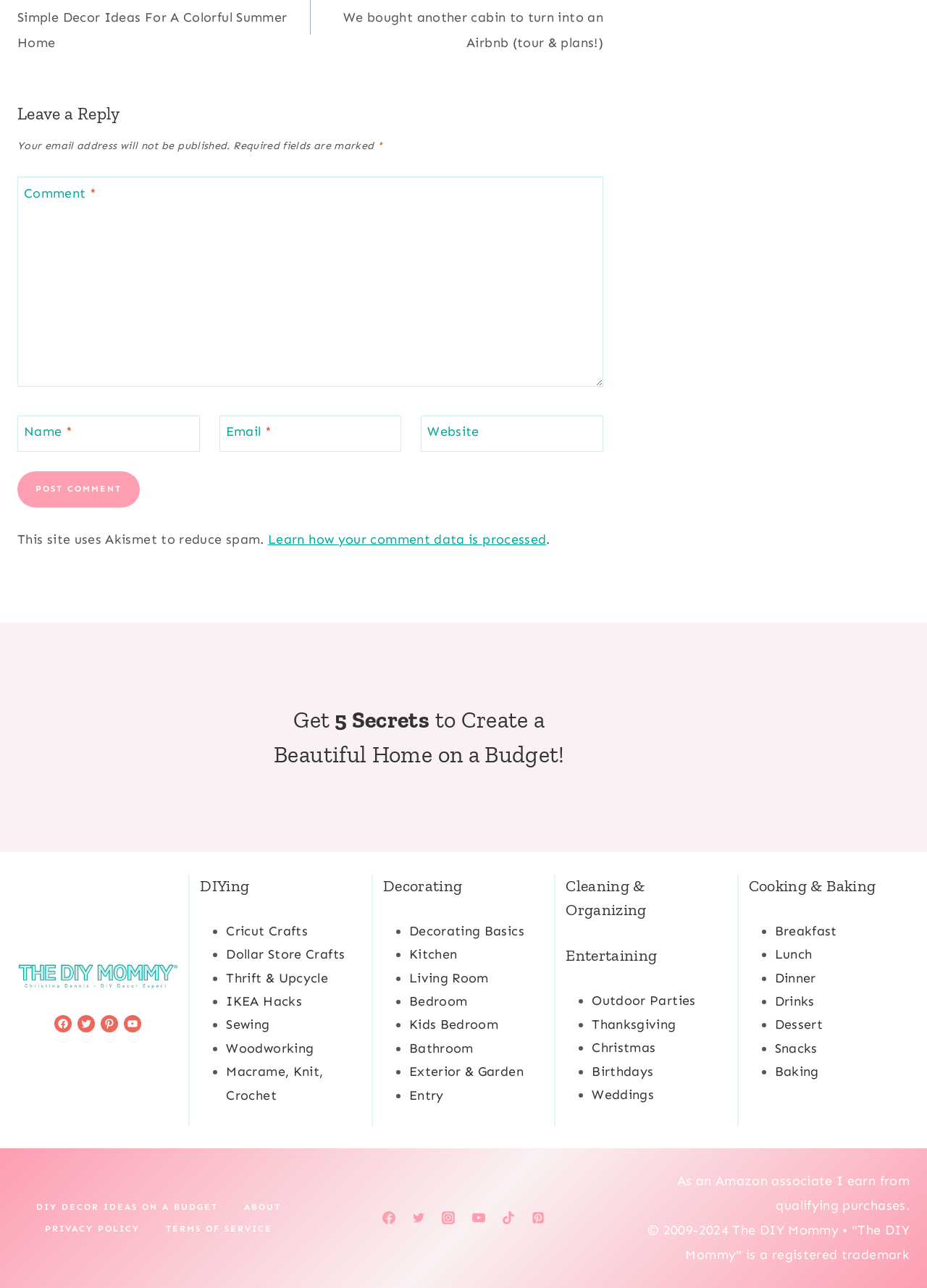Find and indicate the bounding box coordinates of the region you should select to follow the given instruction: "Visit Facebook".

[0.059, 0.788, 0.077, 0.802]